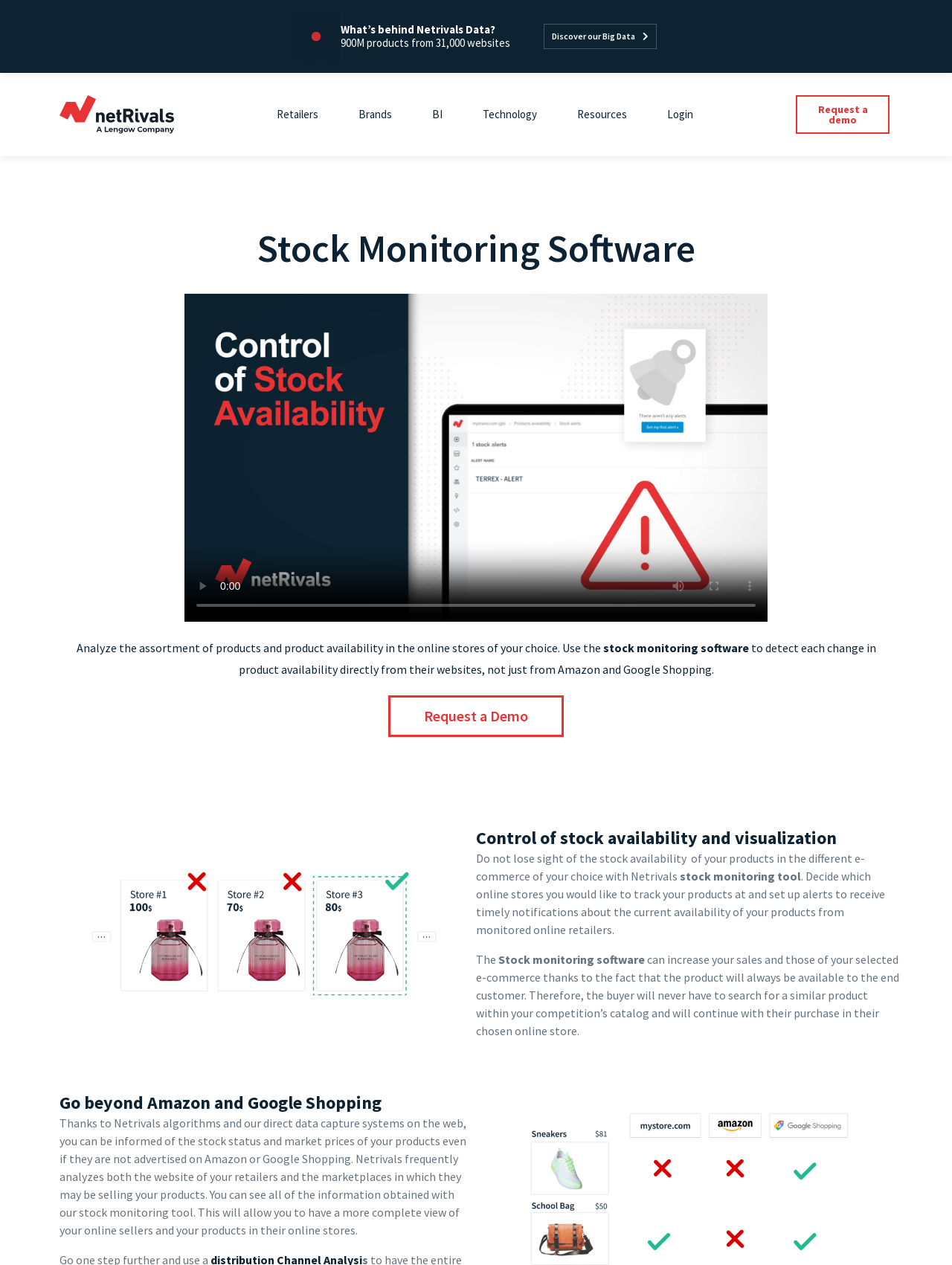Specify the bounding box coordinates (top-left x, top-left y, bottom-right x, bottom-right y) of the UI element in the screenshot that matches this description: Discover our Big Data

[0.571, 0.019, 0.69, 0.039]